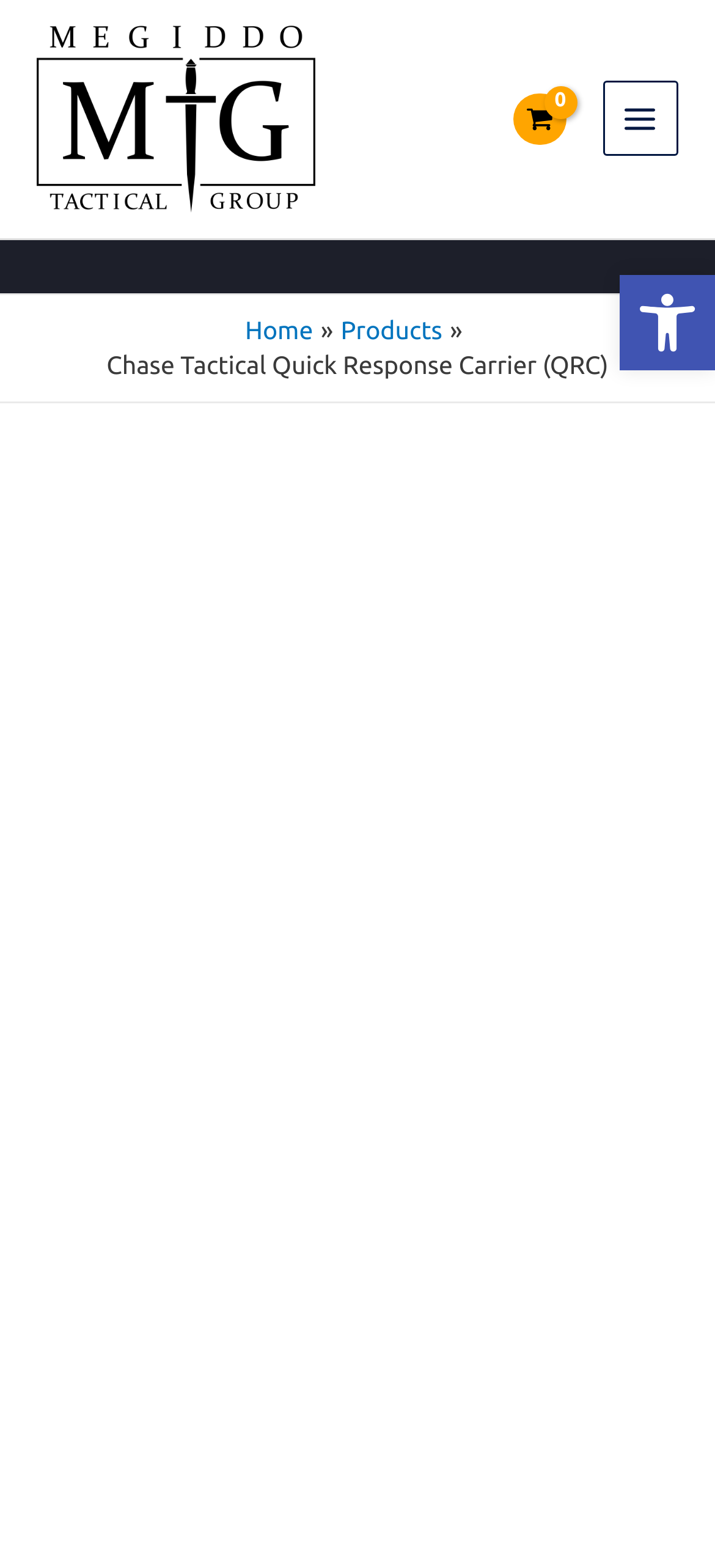Locate the bounding box coordinates of the clickable area to execute the instruction: "Open Main Menu". Provide the coordinates as four float numbers between 0 and 1, represented as [left, top, right, bottom].

[0.843, 0.052, 0.949, 0.1]